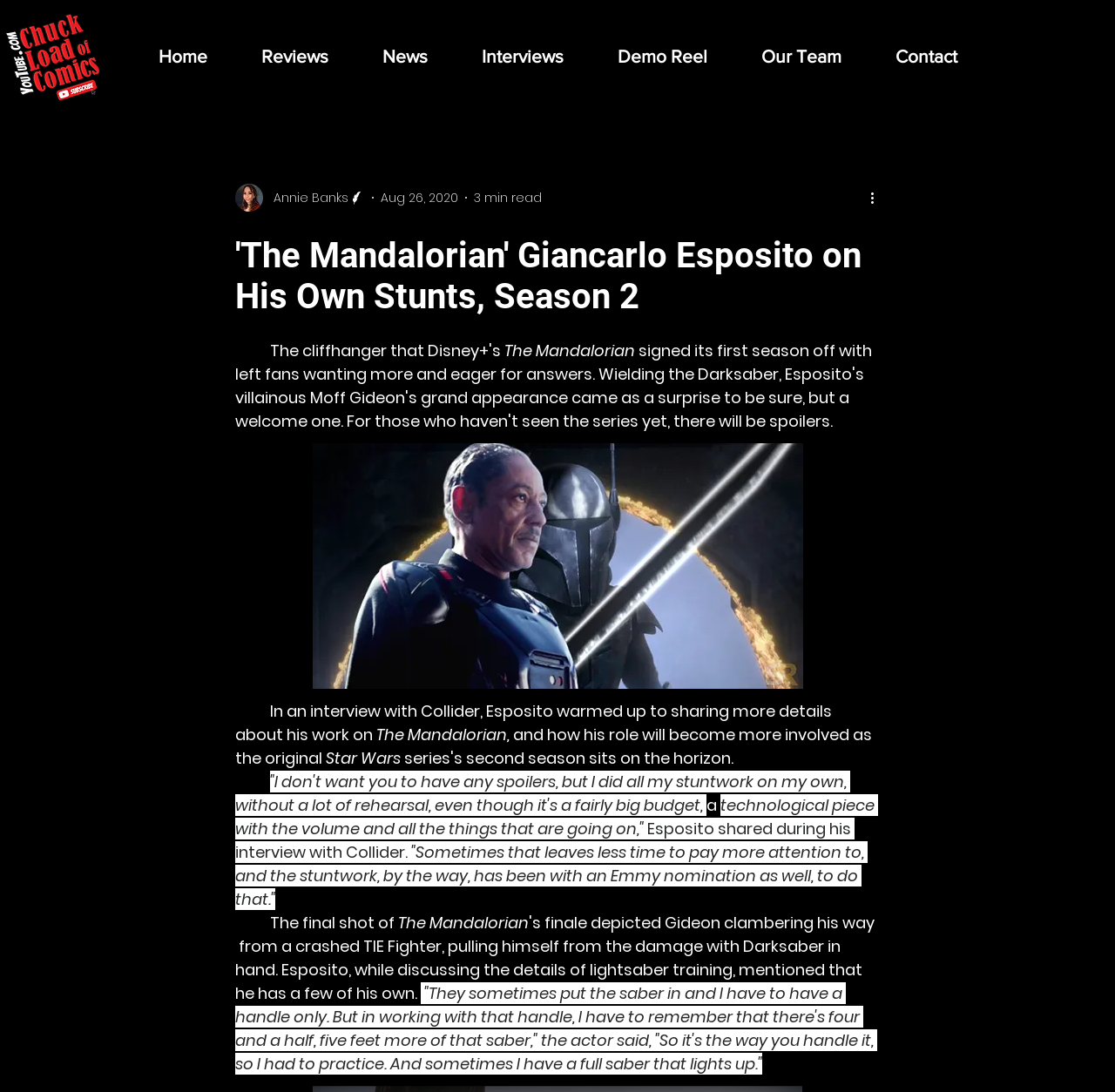Answer the question below in one word or phrase:
What is Giancarlo Esposito's role in The Mandalorian?

Moff Gideon